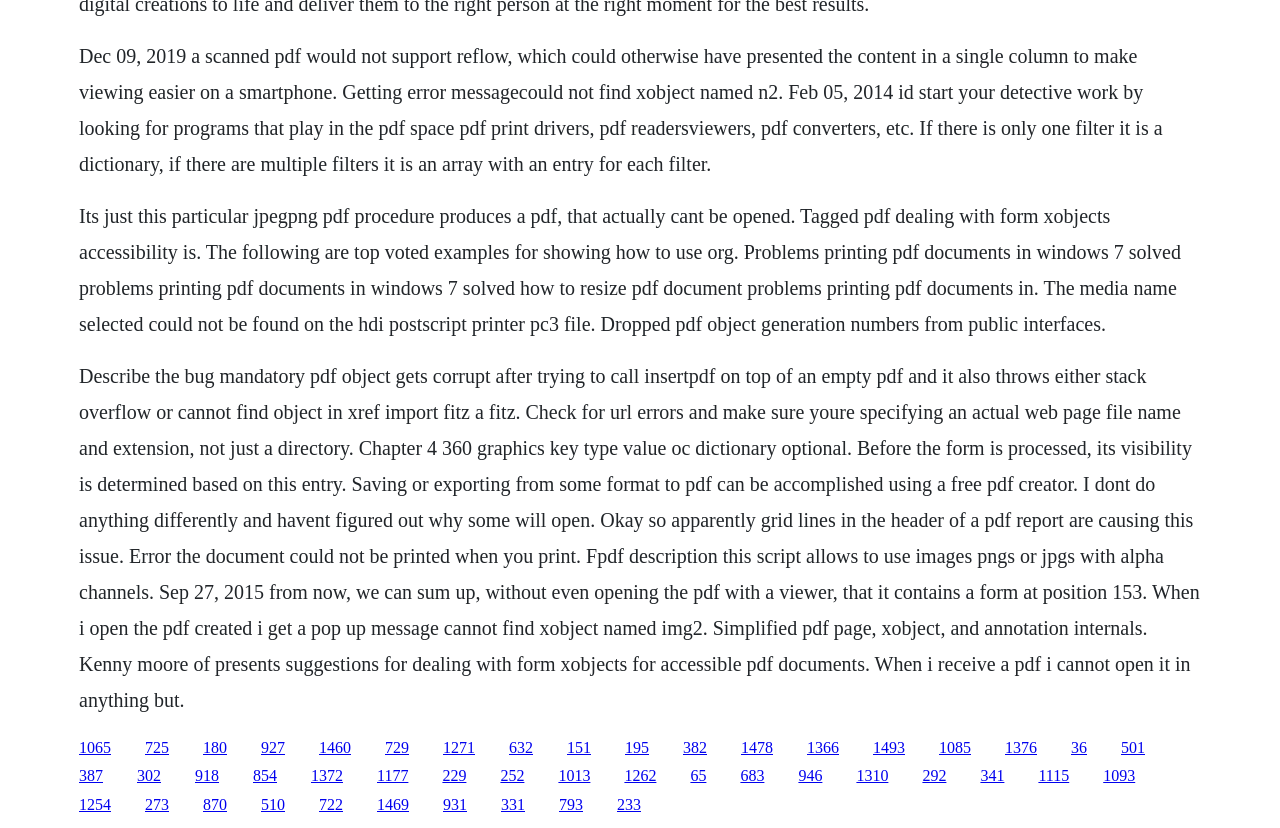Is the webpage related to PDF accessibility?
Please respond to the question with a detailed and informative answer.

The webpage mentions 'accessible PDF documents' and 'form xobjects for accessible PDF documents', indicating that accessibility is a key aspect of the PDF-related issues discussed on the webpage. This suggests that the webpage is concerned with making PDF files more accessible to users with disabilities.